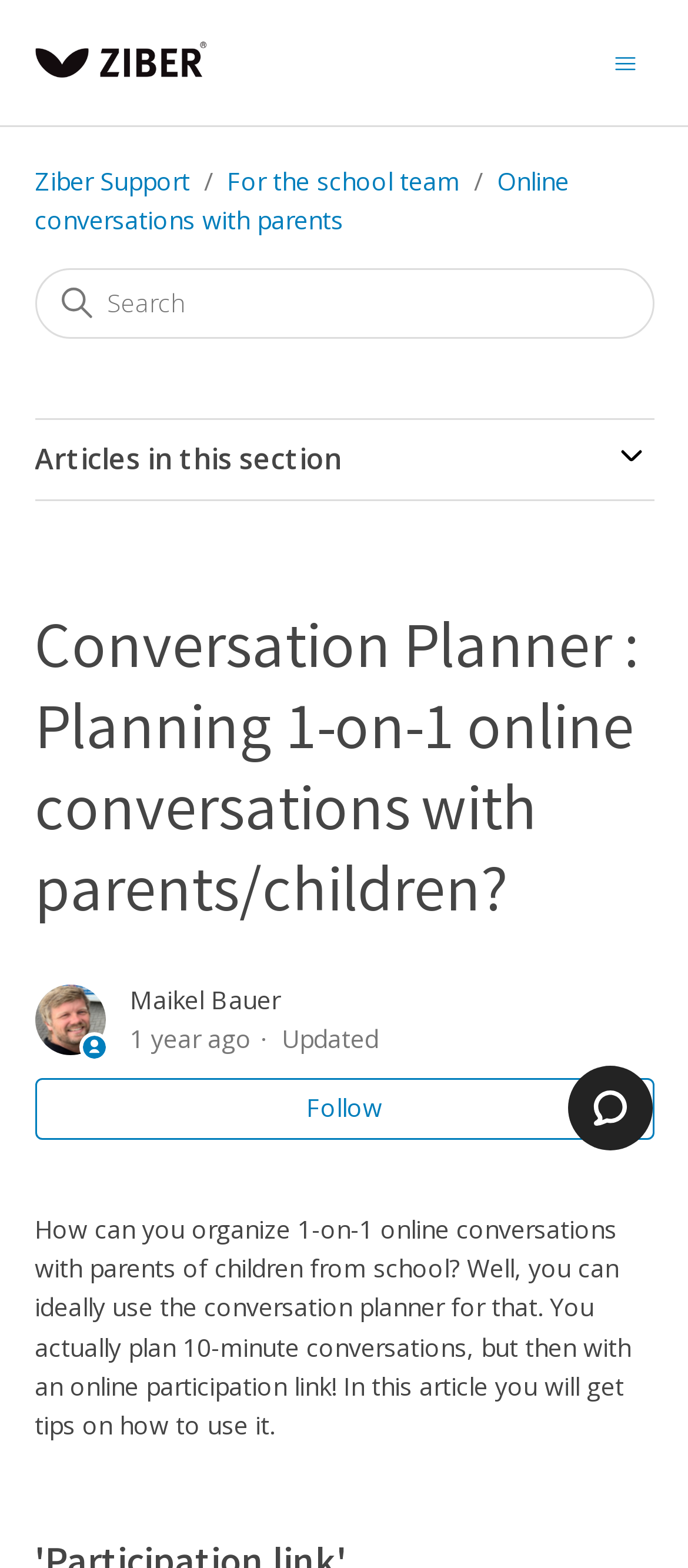Identify the bounding box coordinates for the element you need to click to achieve the following task: "Go to Ziber Support Help Centre home page". The coordinates must be four float values ranging from 0 to 1, formatted as [left, top, right, bottom].

[0.05, 0.04, 0.3, 0.062]